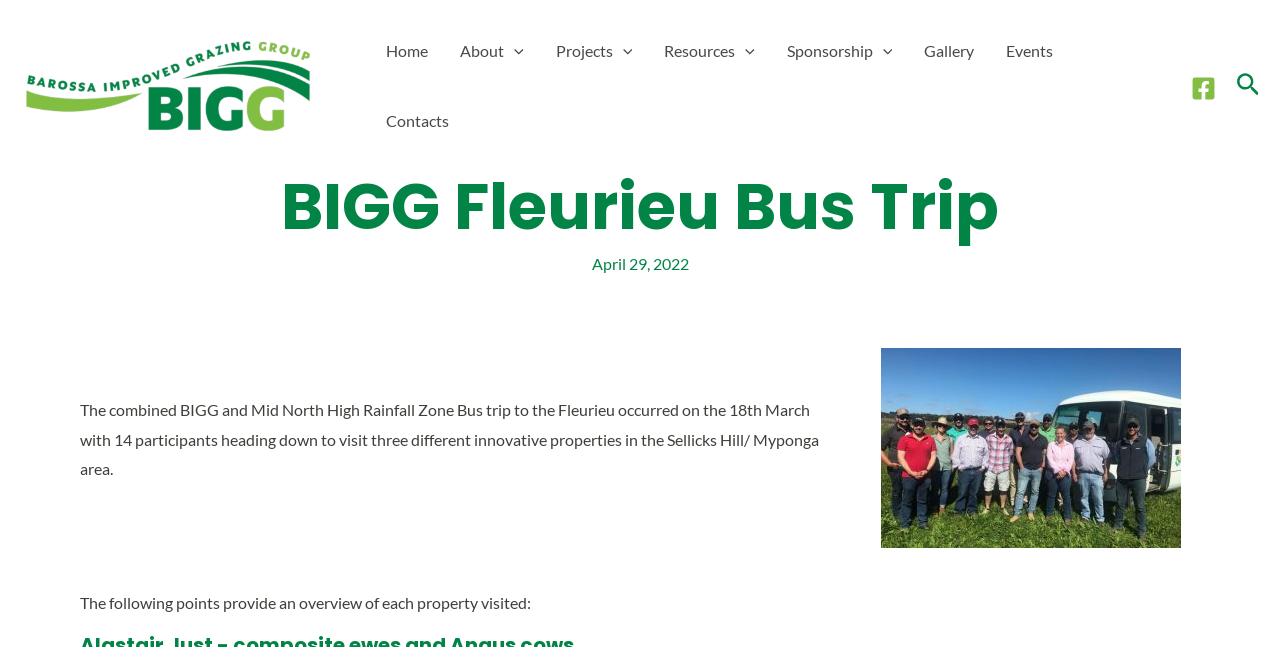Identify the bounding box coordinates for the UI element described as follows: "Search". Ensure the coordinates are four float numbers between 0 and 1, formatted as [left, top, right, bottom].

[0.965, 0.107, 0.984, 0.158]